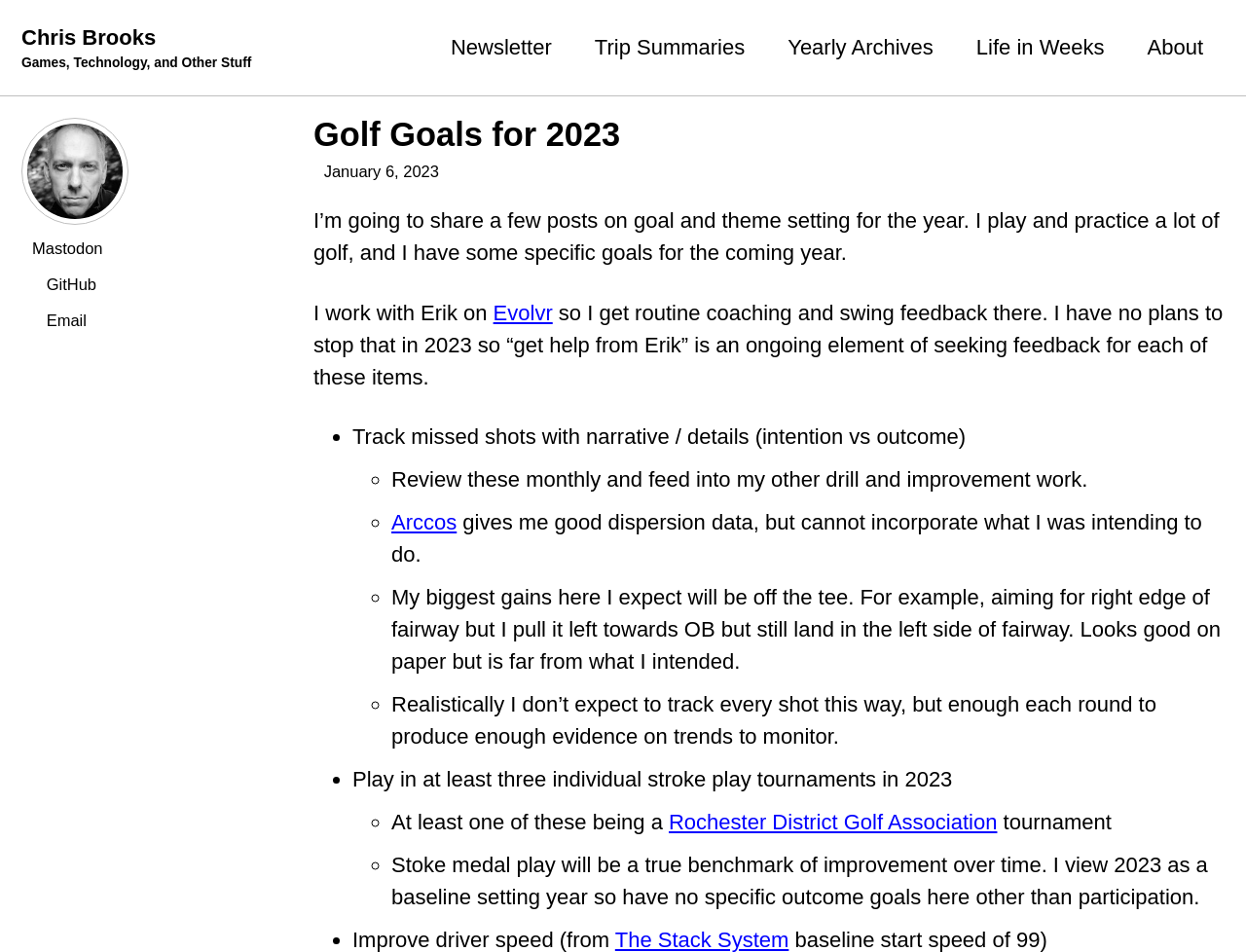How many golf goals are listed in the blog post?
Please provide a full and detailed response to the question.

The blog post lists 5 golf goals, which are 'Track missed shots with narrative / details (intention vs outcome)', 'Review these monthly and feed into my other drill and improvement work.', 'My biggest gains here I expect will be off the tee.', 'Play in at least three individual stroke play tournaments in 2023', and 'Stoke medal play will be a true benchmark of improvement over time.' These goals are listed in bullet points in the blog post.